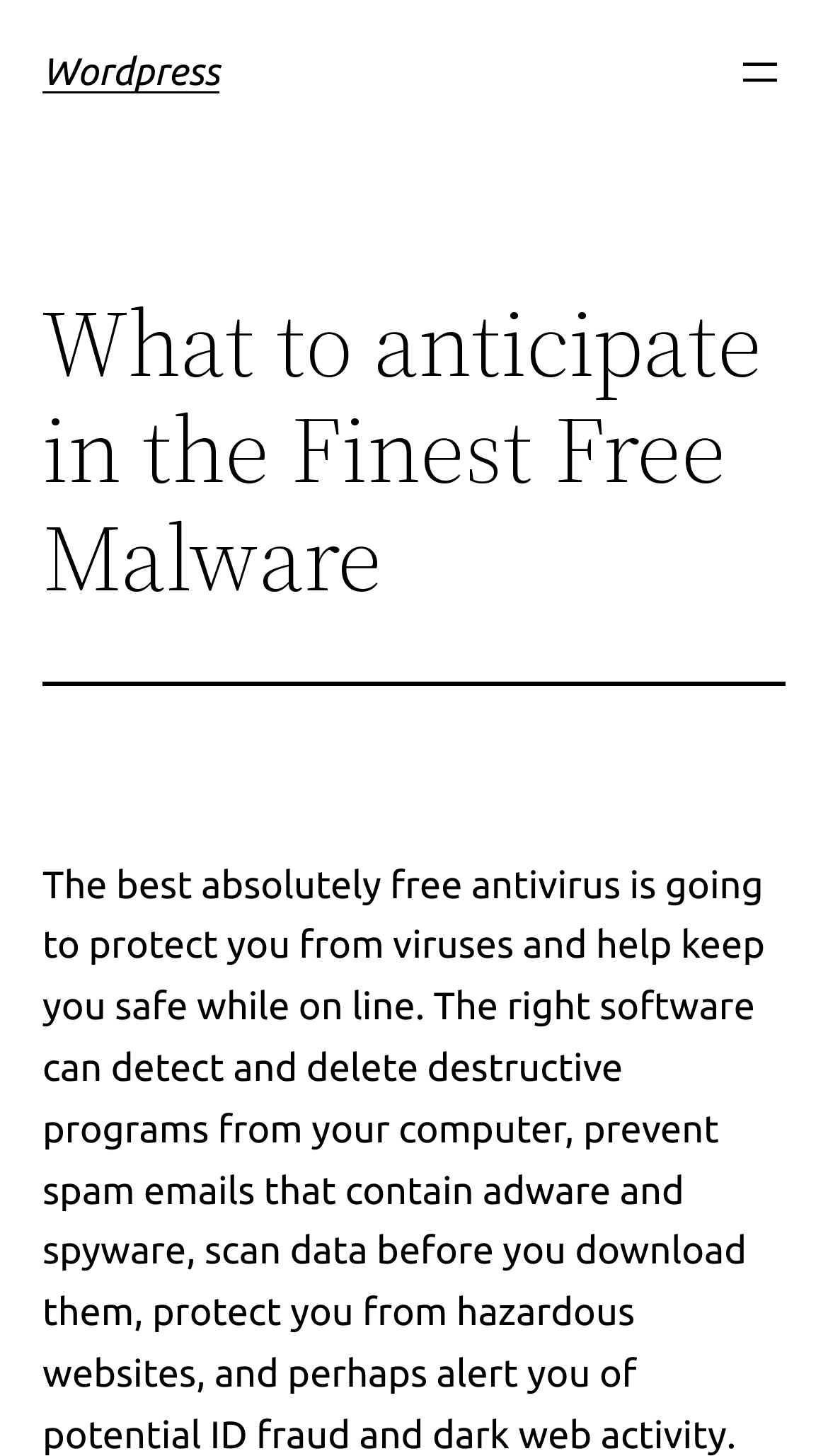Given the element description, predict the bounding box coordinates in the format (top-left x, top-left y, bottom-right x, bottom-right y), using floating point numbers between 0 and 1: aria-label="Open menu"

[0.887, 0.033, 0.949, 0.068]